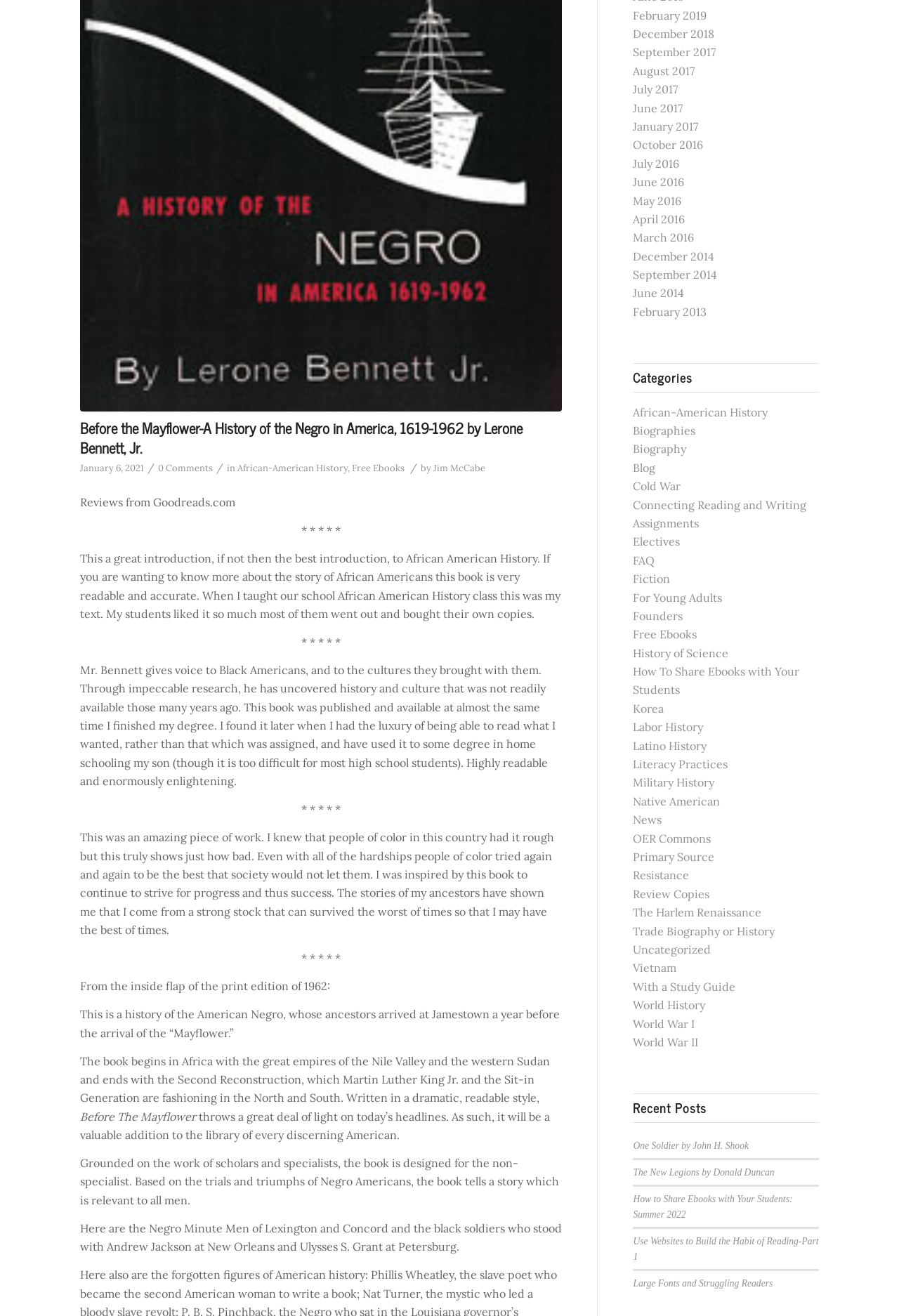Identify the bounding box for the UI element that is described as follows: "With a Study Guide".

[0.704, 0.744, 0.818, 0.755]